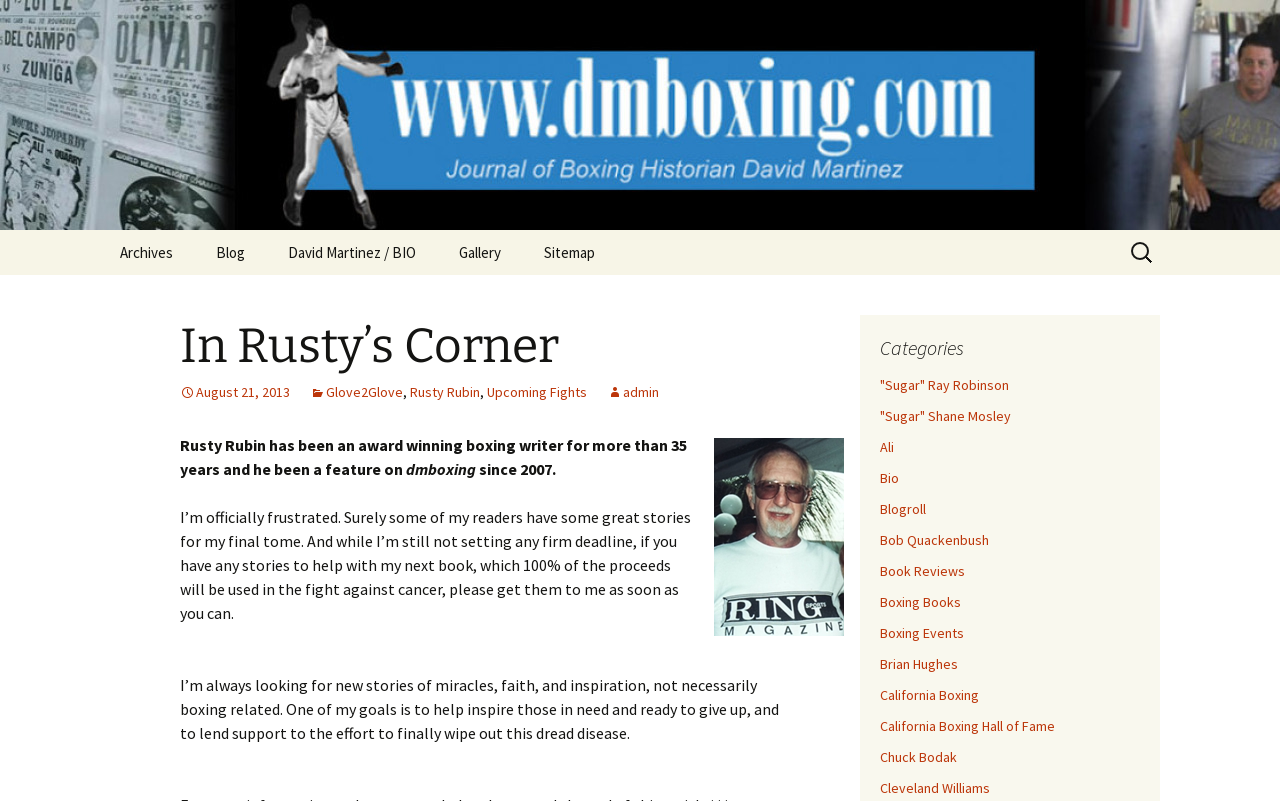For the given element description California Boxing Hall of Fame, determine the bounding box coordinates of the UI element. The coordinates should follow the format (top-left x, top-left y, bottom-right x, bottom-right y) and be within the range of 0 to 1.

[0.688, 0.895, 0.824, 0.918]